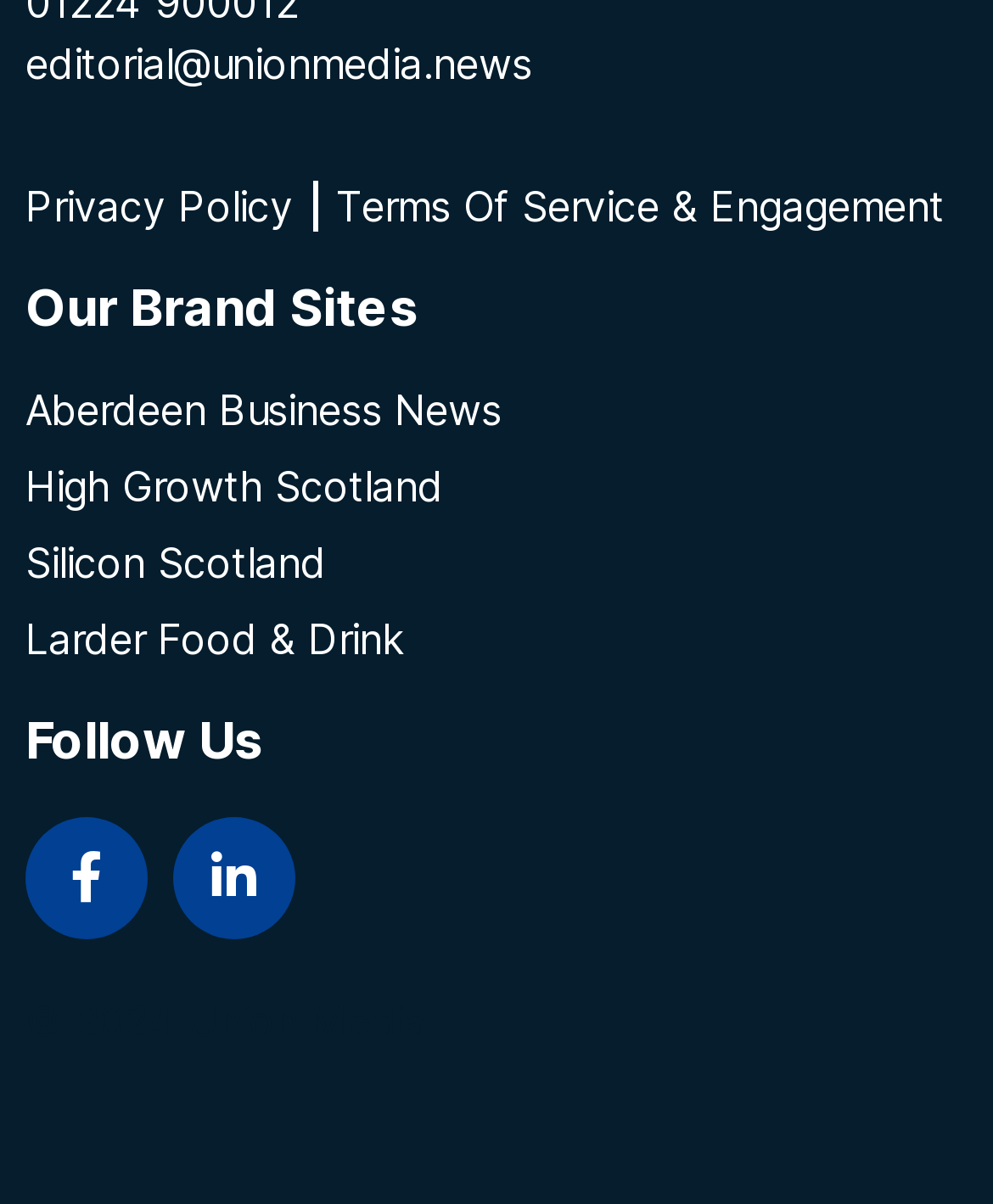Given the description Terms Of Service & Engagement, predict the bounding box coordinates of the UI element. Ensure the coordinates are in the format (top-left x, top-left y, bottom-right x, bottom-right y) and all values are between 0 and 1.

[0.338, 0.15, 0.951, 0.193]